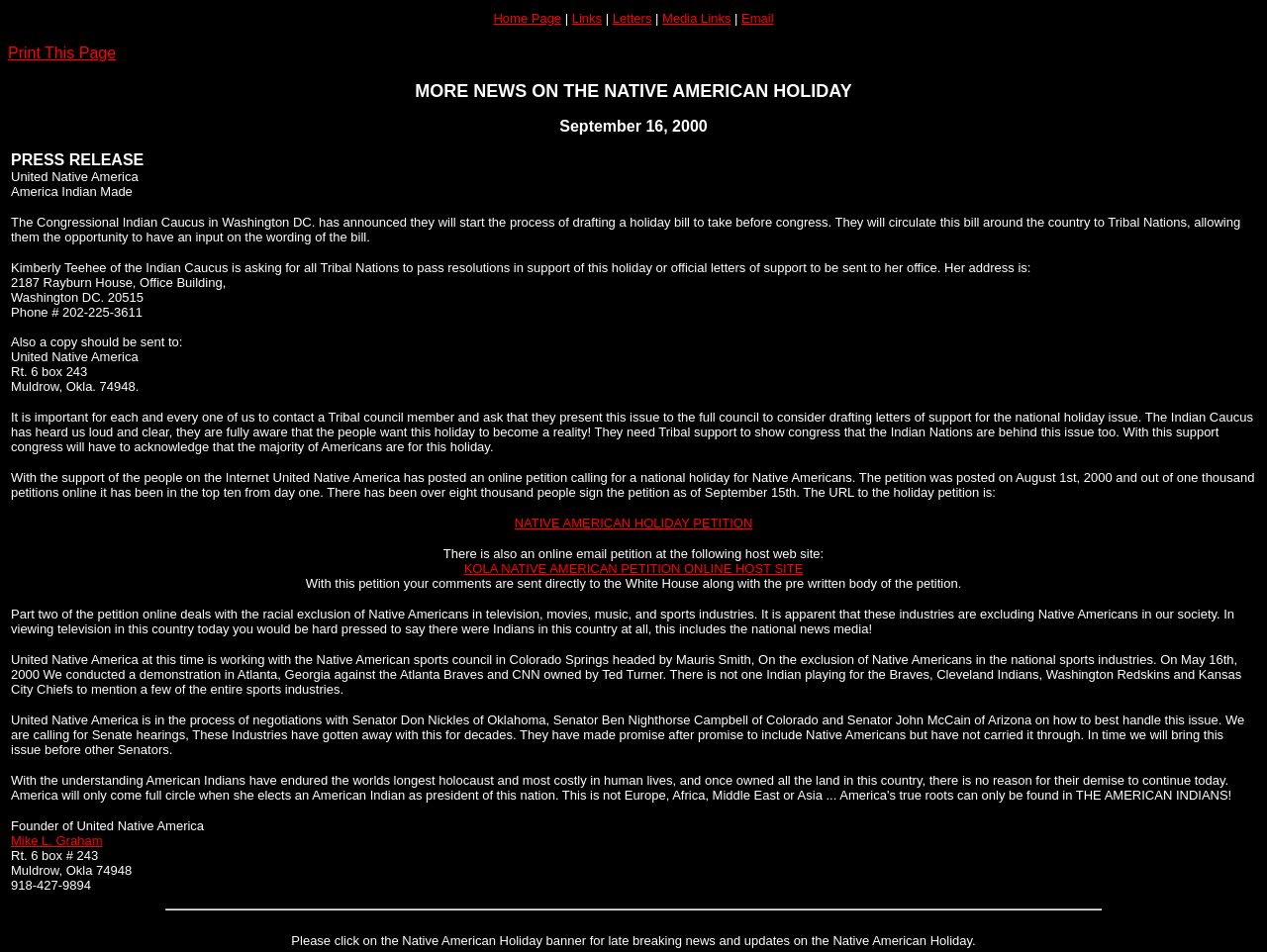Please specify the bounding box coordinates of the element that should be clicked to execute the given instruction: 'Click on Mike L. Graham'. Ensure the coordinates are four float numbers between 0 and 1, expressed as [left, top, right, bottom].

[0.009, 0.875, 0.081, 0.891]